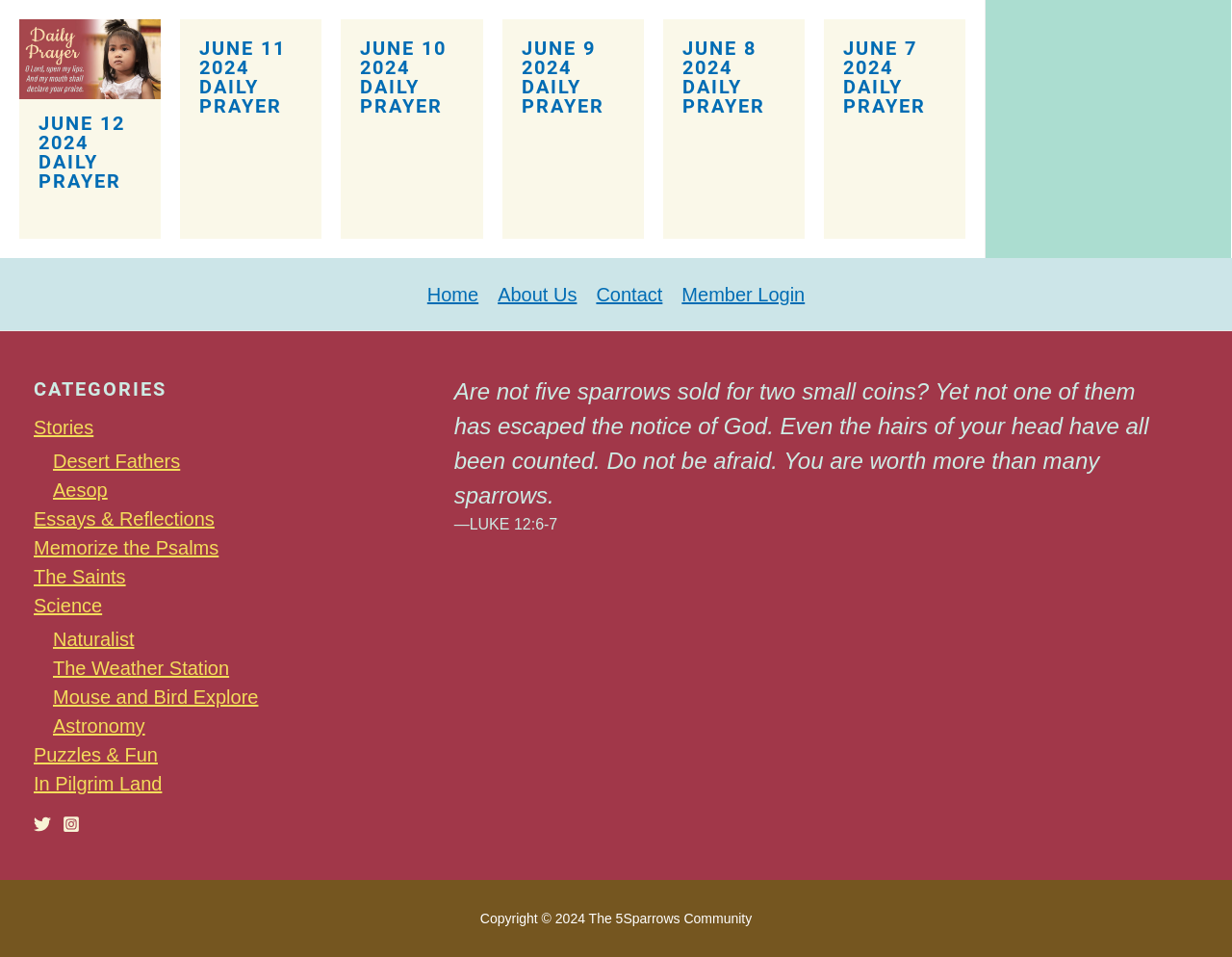Specify the bounding box coordinates of the region I need to click to perform the following instruction: "Click on the 'Twitter' link". The coordinates must be four float numbers in the range of 0 to 1, i.e., [left, top, right, bottom].

[0.027, 0.852, 0.041, 0.87]